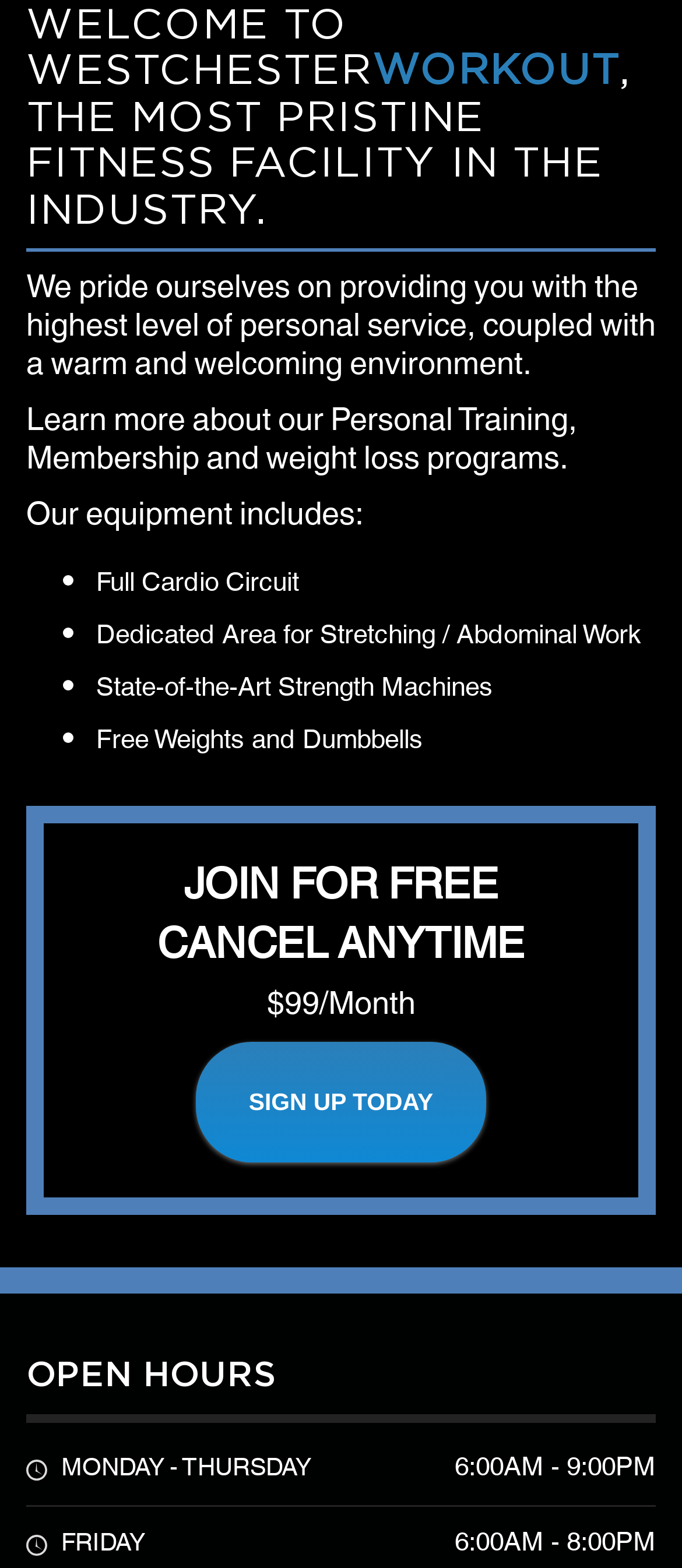Using the provided element description, identify the bounding box coordinates as (top-left x, top-left y, bottom-right x, bottom-right y). Ensure all values are between 0 and 1. Description: Membership

[0.038, 0.275, 0.292, 0.311]